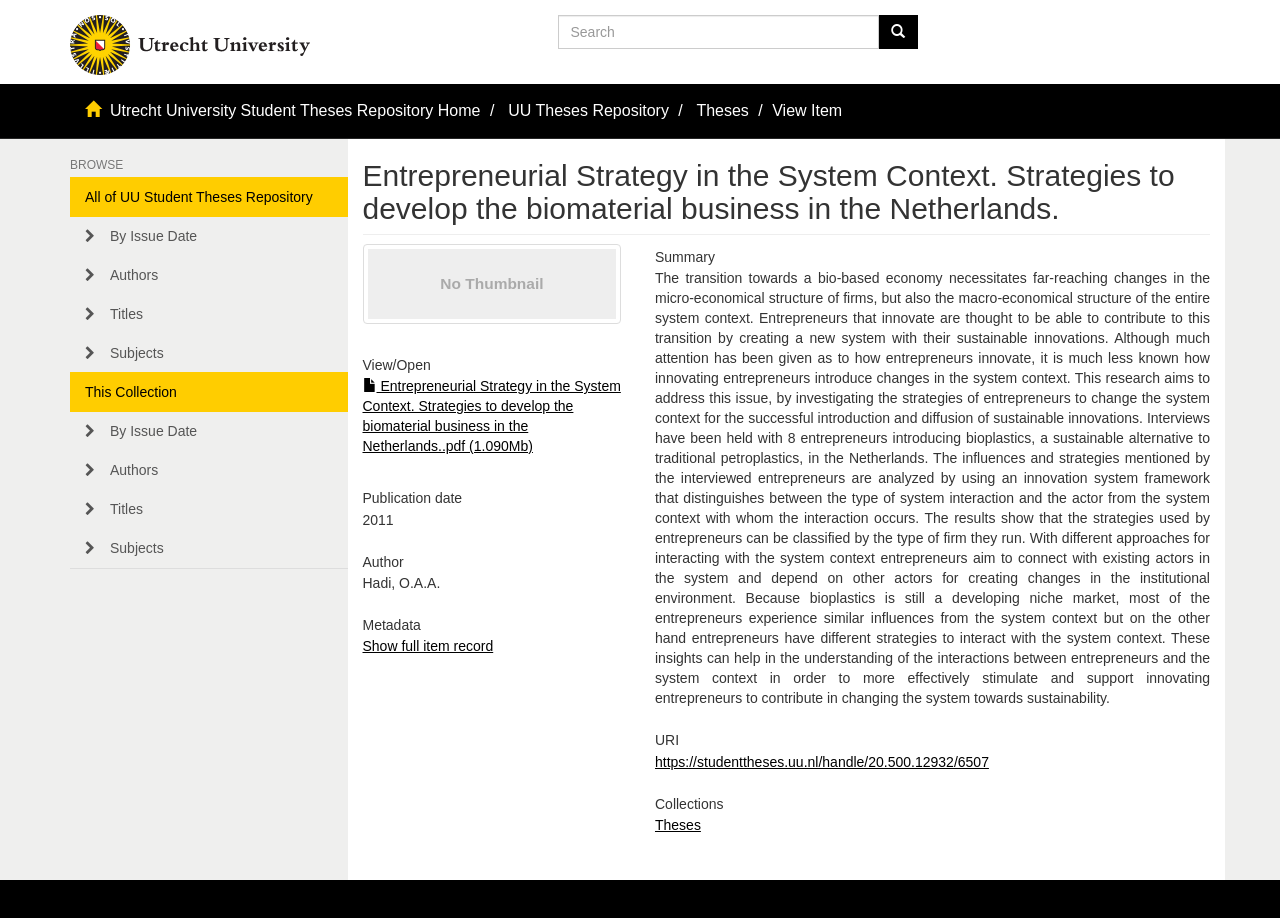What is the name of the repository where the thesis is stored?
Provide a detailed answer to the question, using the image to inform your response.

I found the name of the repository by looking at the link element with the text 'Utrecht University Student Theses Repository Home' which is located at the top of the webpage. This link element provides a link to the homepage of the repository where the thesis is stored.